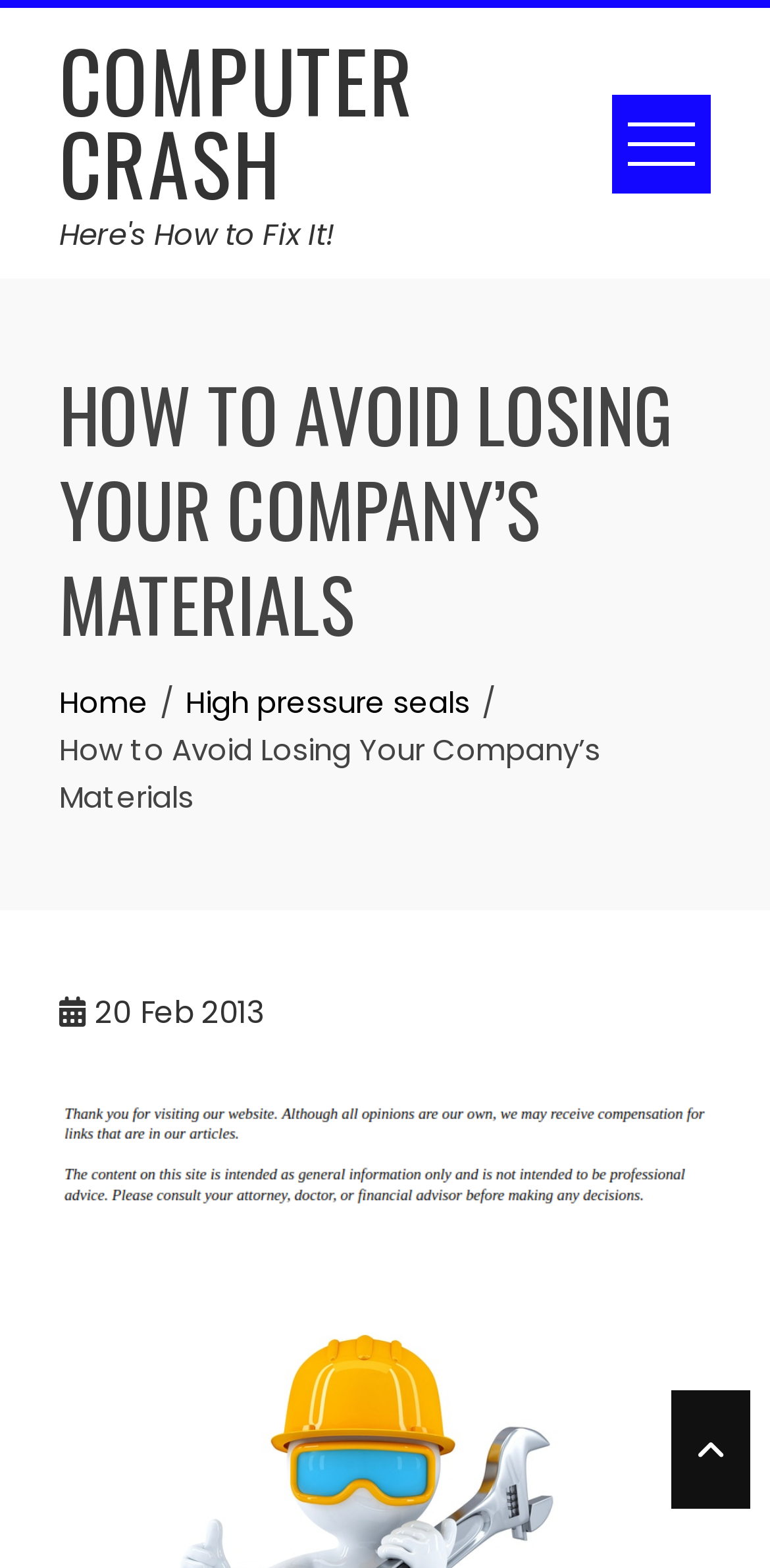Find the bounding box coordinates for the HTML element described as: "High pressure seals". The coordinates should consist of four float values between 0 and 1, i.e., [left, top, right, bottom].

[0.241, 0.435, 0.61, 0.461]